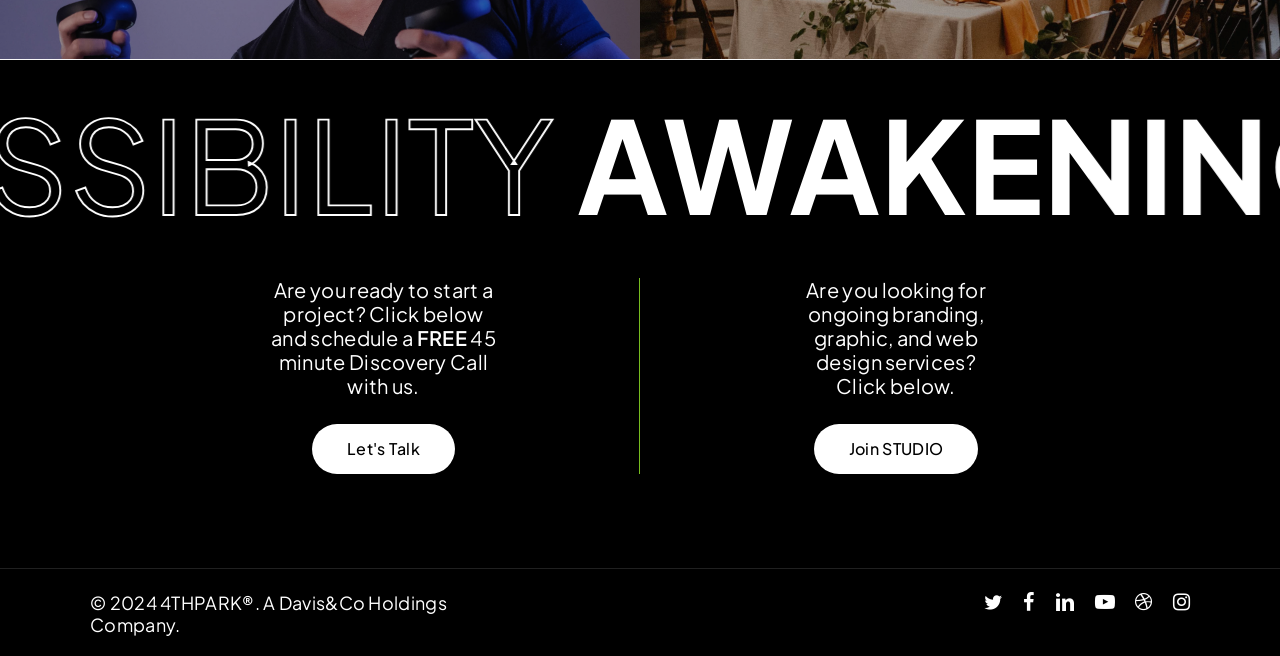Indicate the bounding box coordinates of the clickable region to achieve the following instruction: "Join the studio."

[0.663, 0.664, 0.737, 0.704]